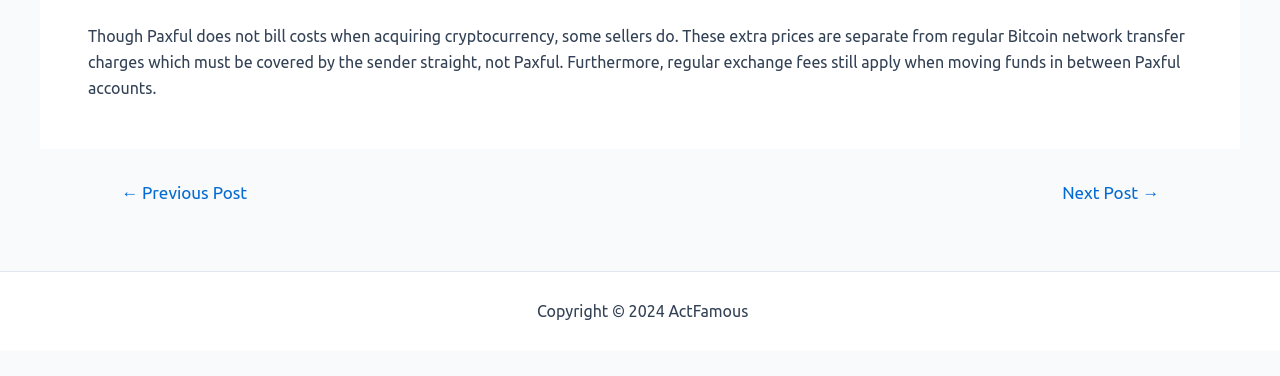Provide a short answer to the following question with just one word or phrase: What is the purpose of the 'Sitemap' link?

Access website sitemap